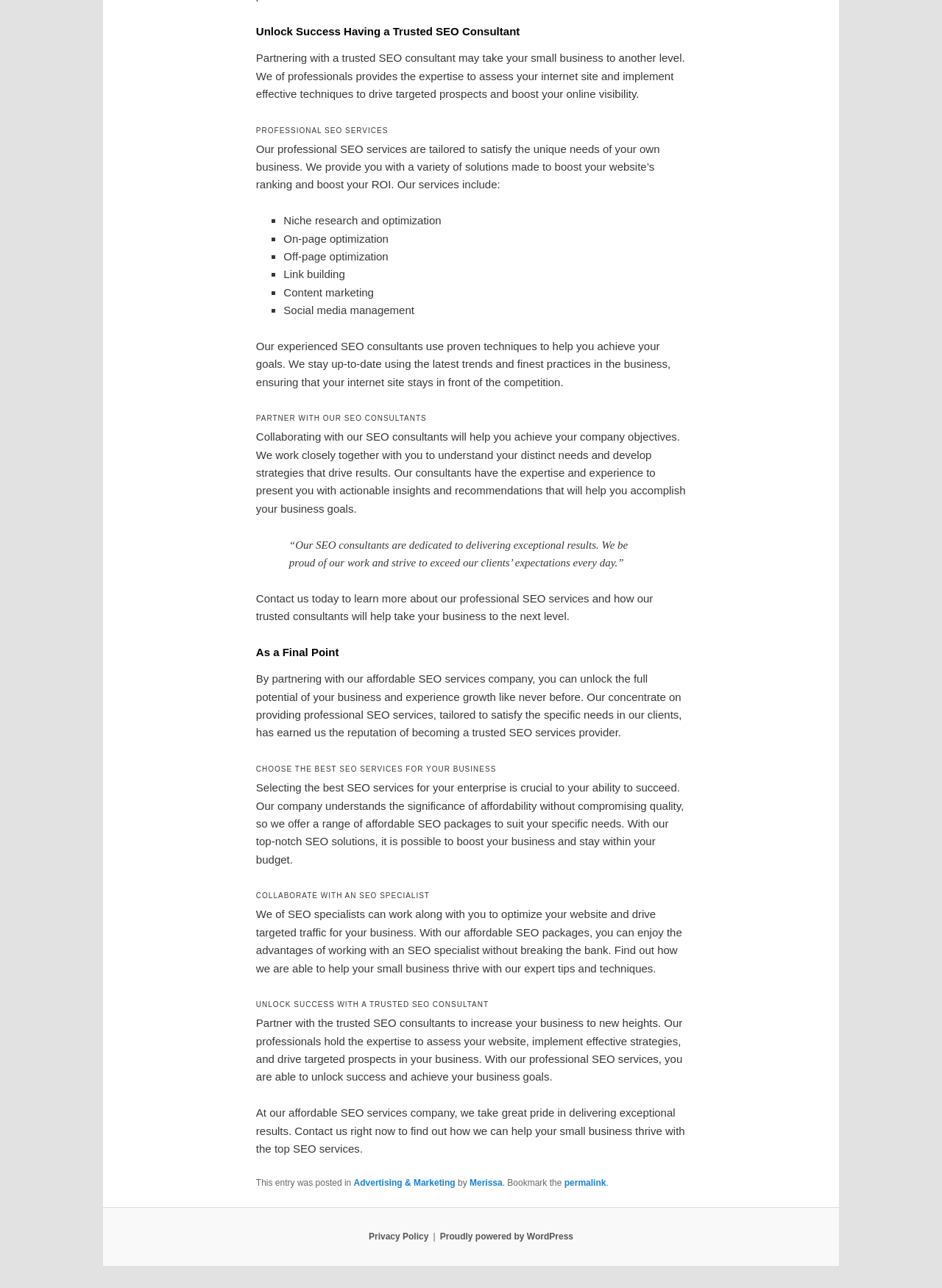Given the description permalink, predict the bounding box coordinates of the UI element. Ensure the coordinates are in the format (top-left x, top-left y, bottom-right x, bottom-right y) and all values are between 0 and 1.

[0.599, 0.914, 0.643, 0.922]